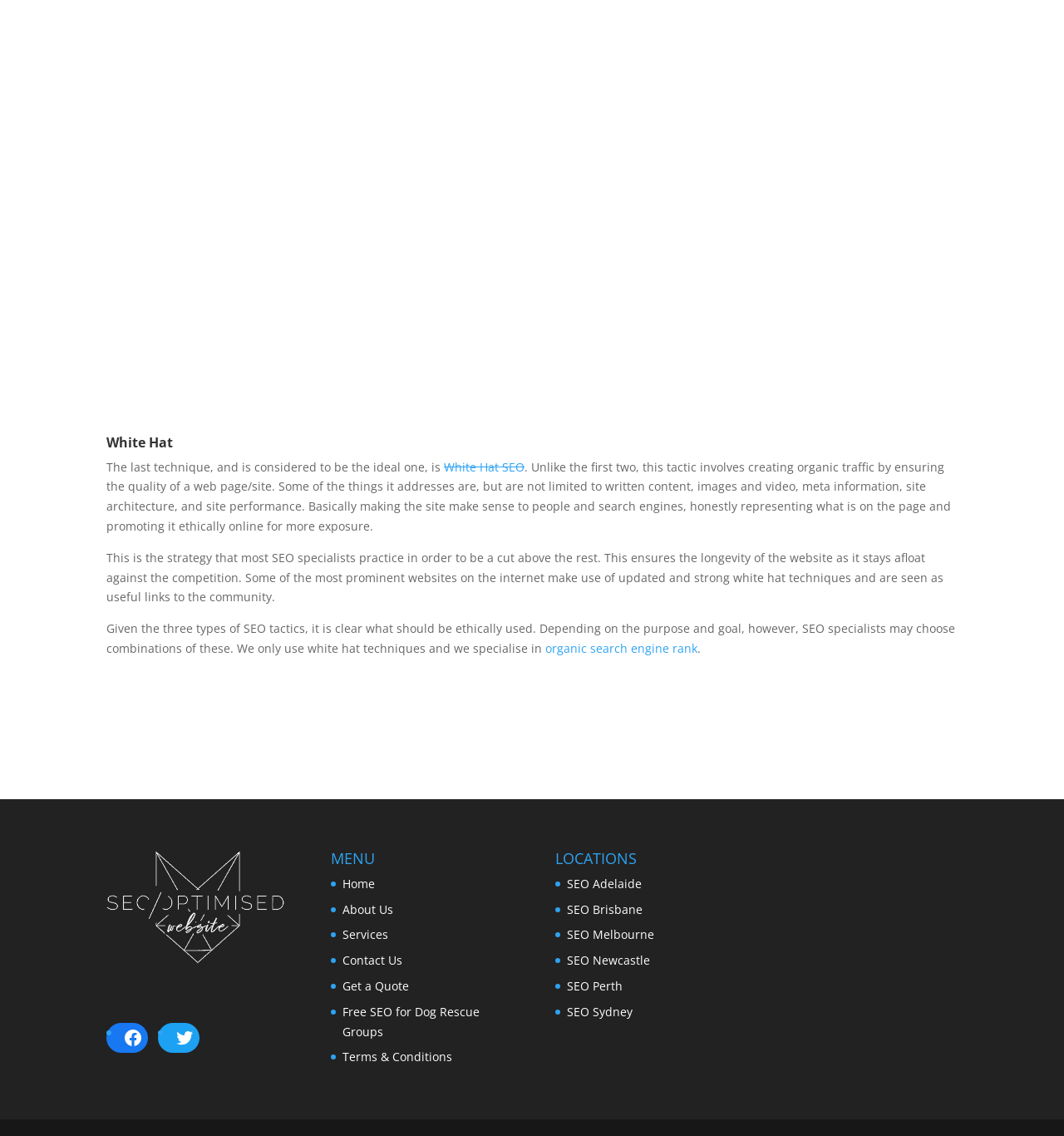Bounding box coordinates are specified in the format (top-left x, top-left y, bottom-right x, bottom-right y). All values are floating point numbers bounded between 0 and 1. Please provide the bounding box coordinate of the region this sentence describes: Get a Quote

[0.322, 0.861, 0.384, 0.875]